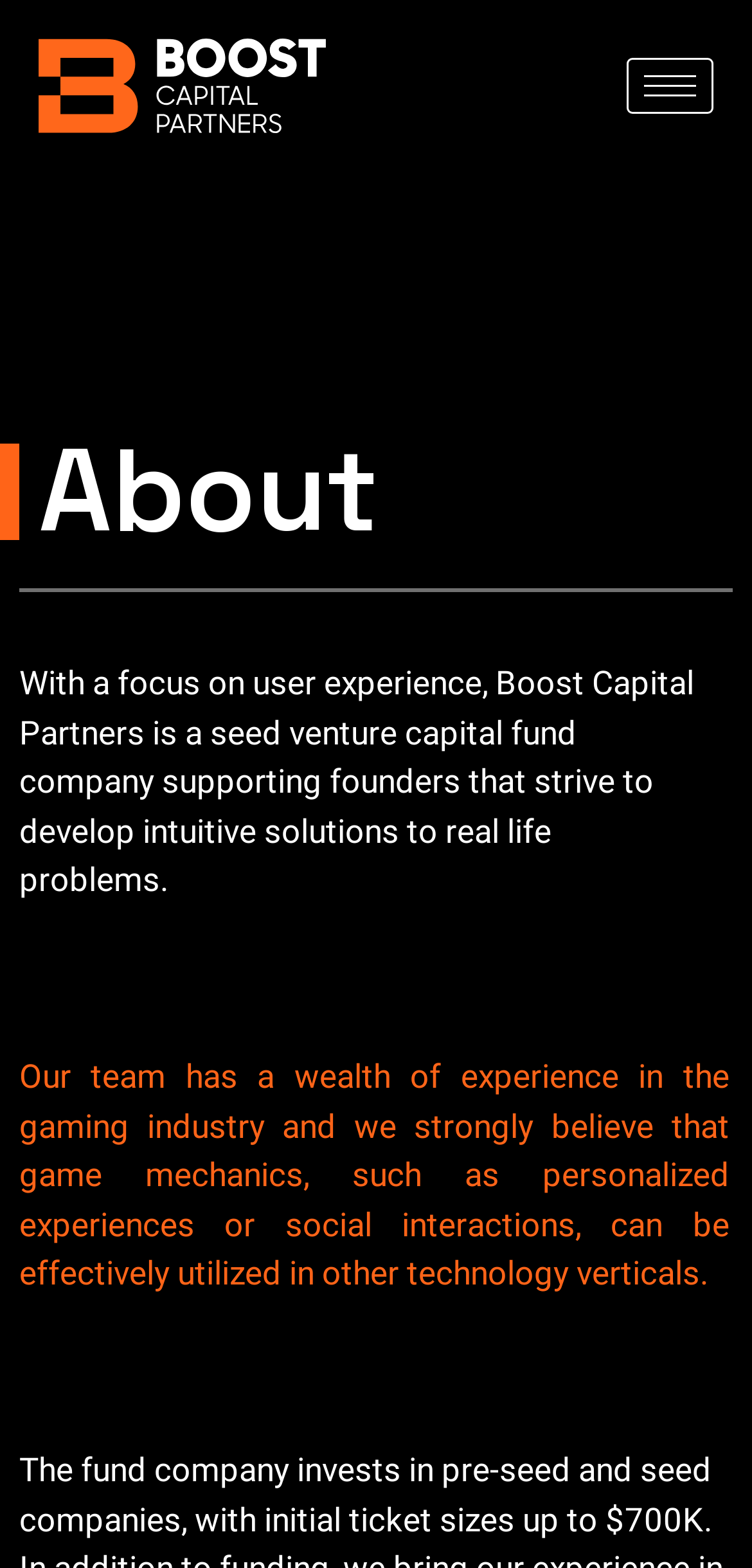Give a one-word or short phrase answer to the question: 
What is the name of the company?

Boost Capital Partners